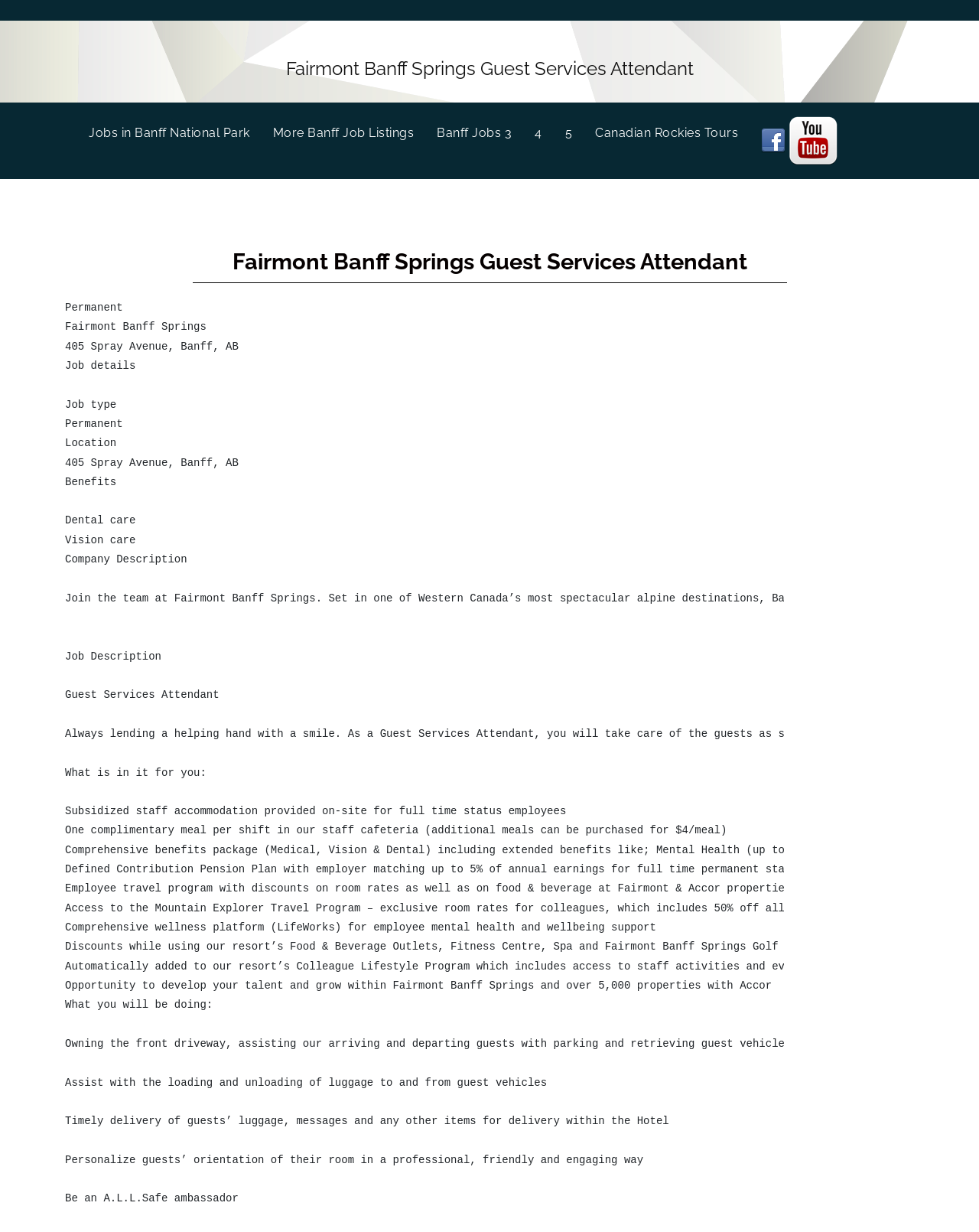Identify the bounding box of the UI element described as follows: "Jobs in Banff National Park(current)". Provide the coordinates as four float numbers in the range of 0 to 1 [left, top, right, bottom].

[0.091, 0.094, 0.279, 0.122]